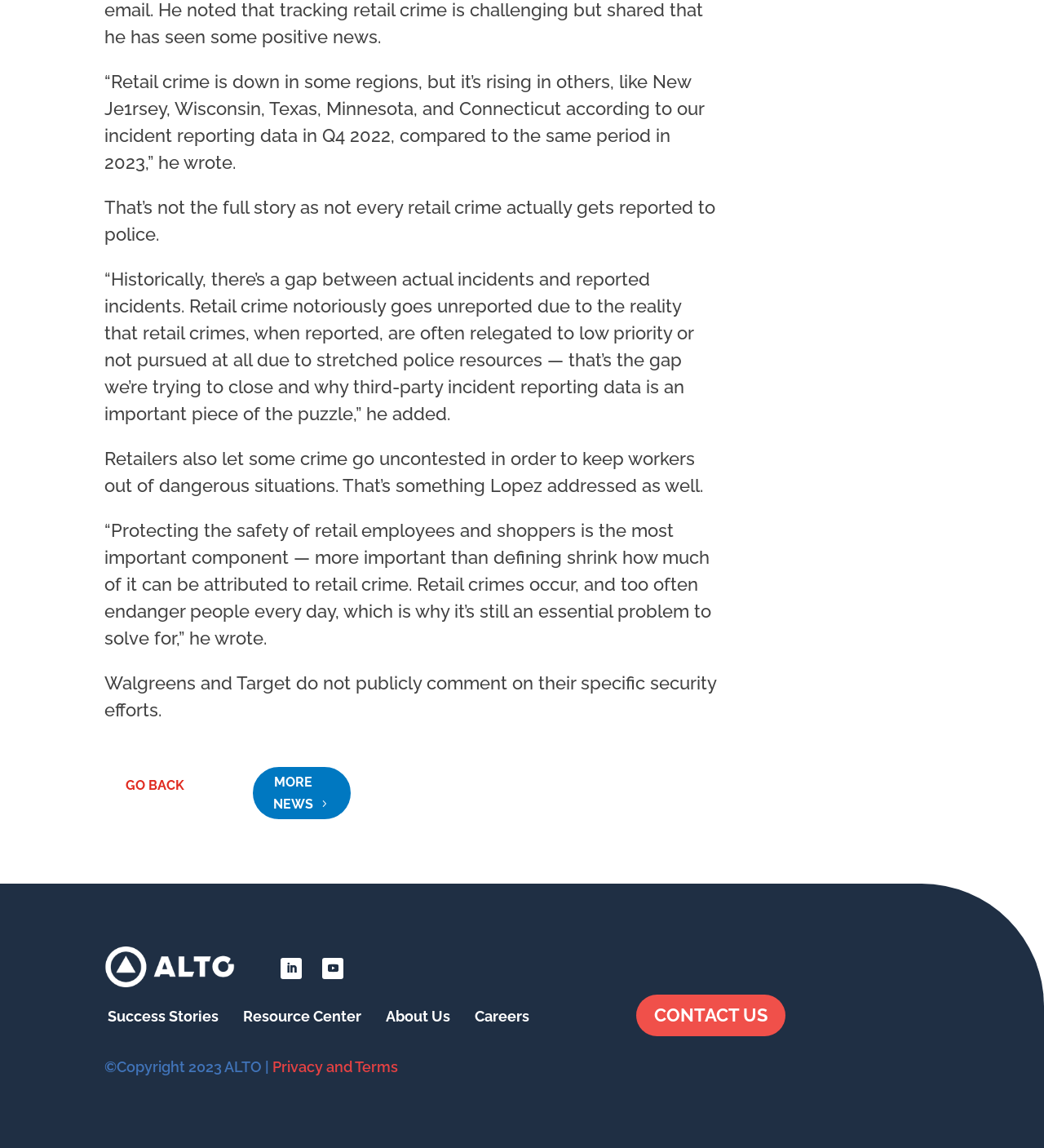Identify the bounding box coordinates of the clickable region required to complete the instruction: "contact us". The coordinates should be given as four float numbers within the range of 0 and 1, i.e., [left, top, right, bottom].

[0.609, 0.867, 0.752, 0.903]